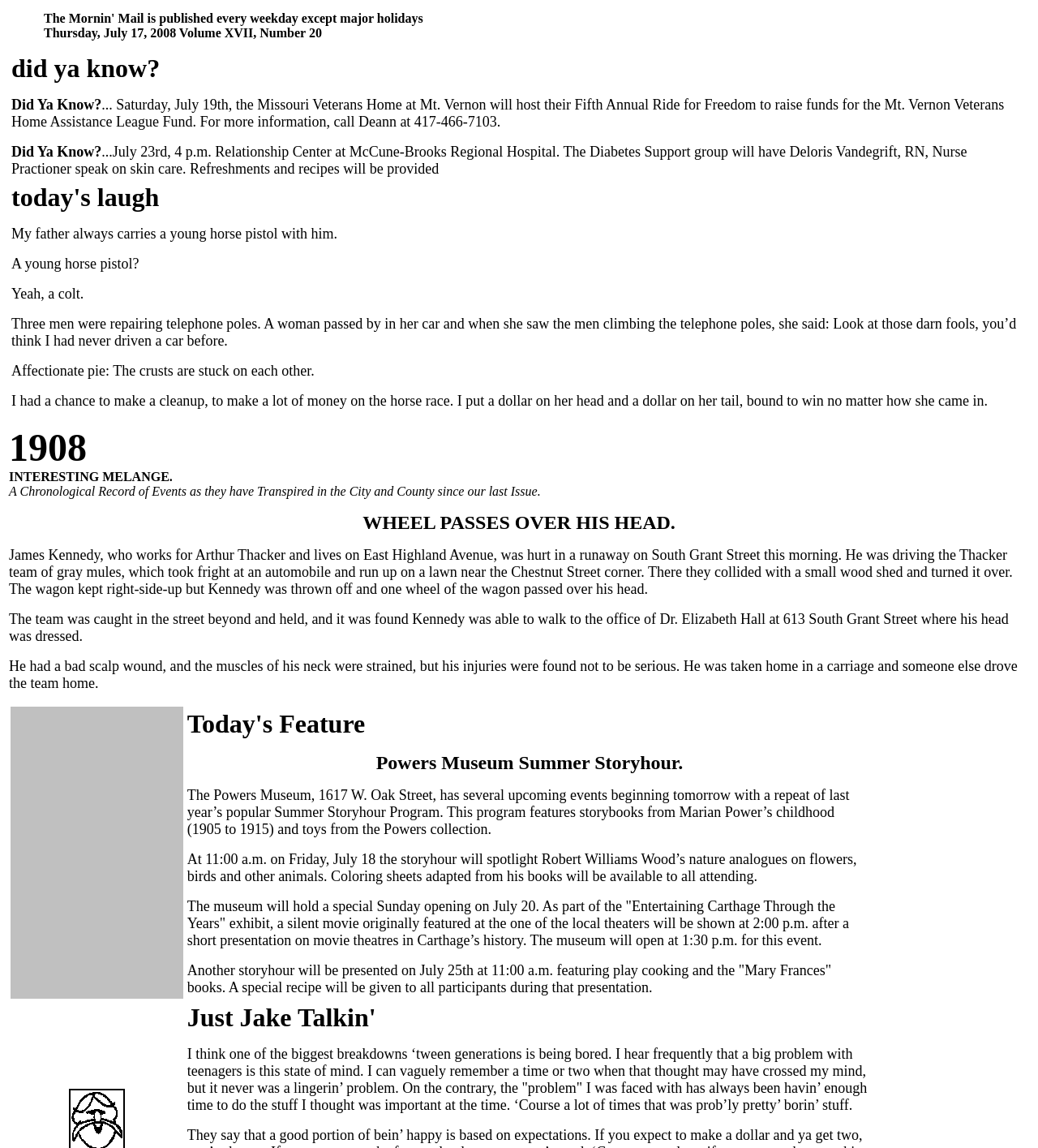Please determine the bounding box coordinates for the UI element described here. Use the format (top-left x, top-left y, bottom-right x, bottom-right y) with values bounded between 0 and 1: 190

[0.009, 0.392, 0.065, 0.404]